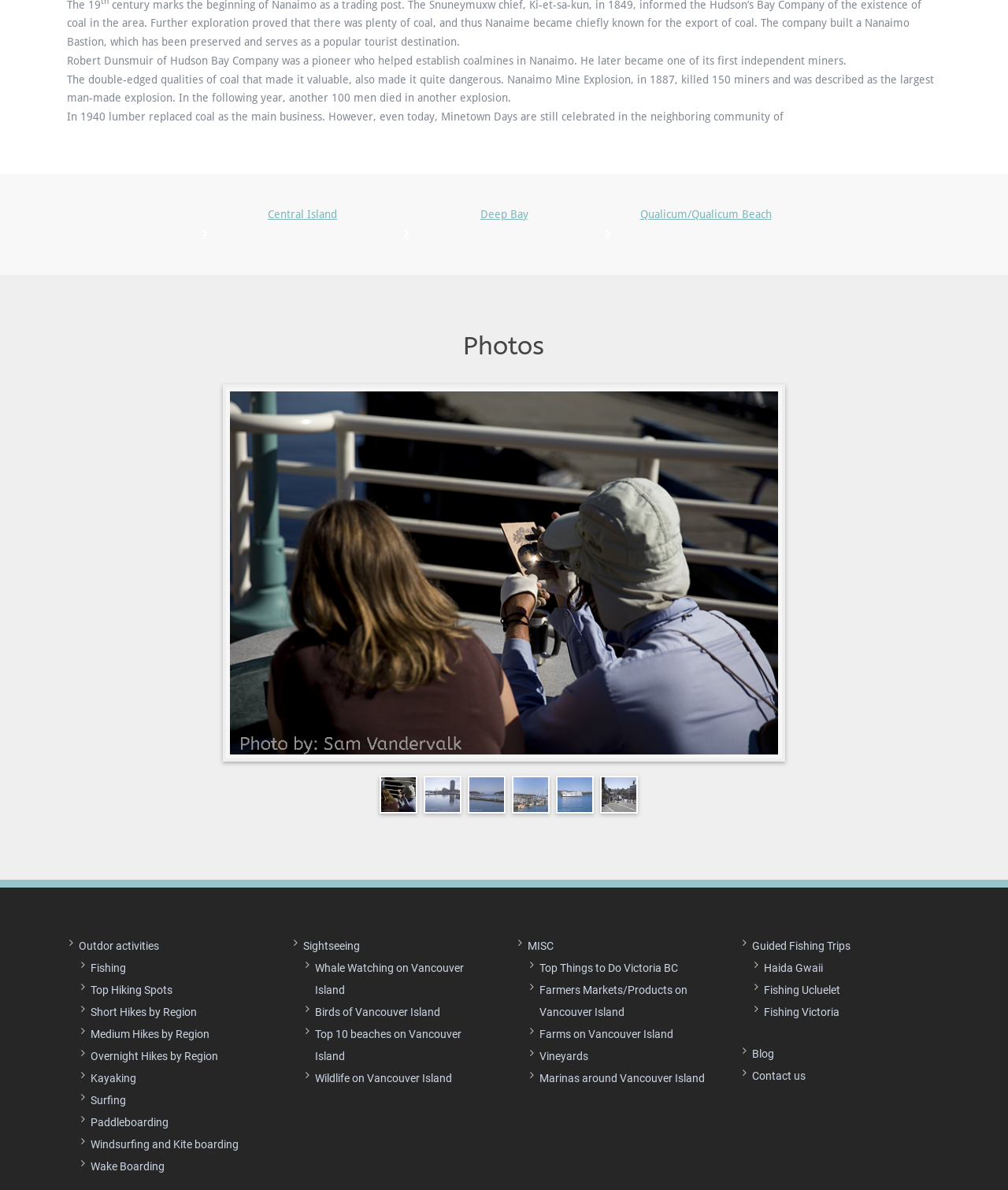Determine the bounding box coordinates of the element's region needed to click to follow the instruction: "Read about 'Whale Watching on Vancouver Island'". Provide these coordinates as four float numbers between 0 and 1, formatted as [left, top, right, bottom].

[0.312, 0.808, 0.46, 0.837]